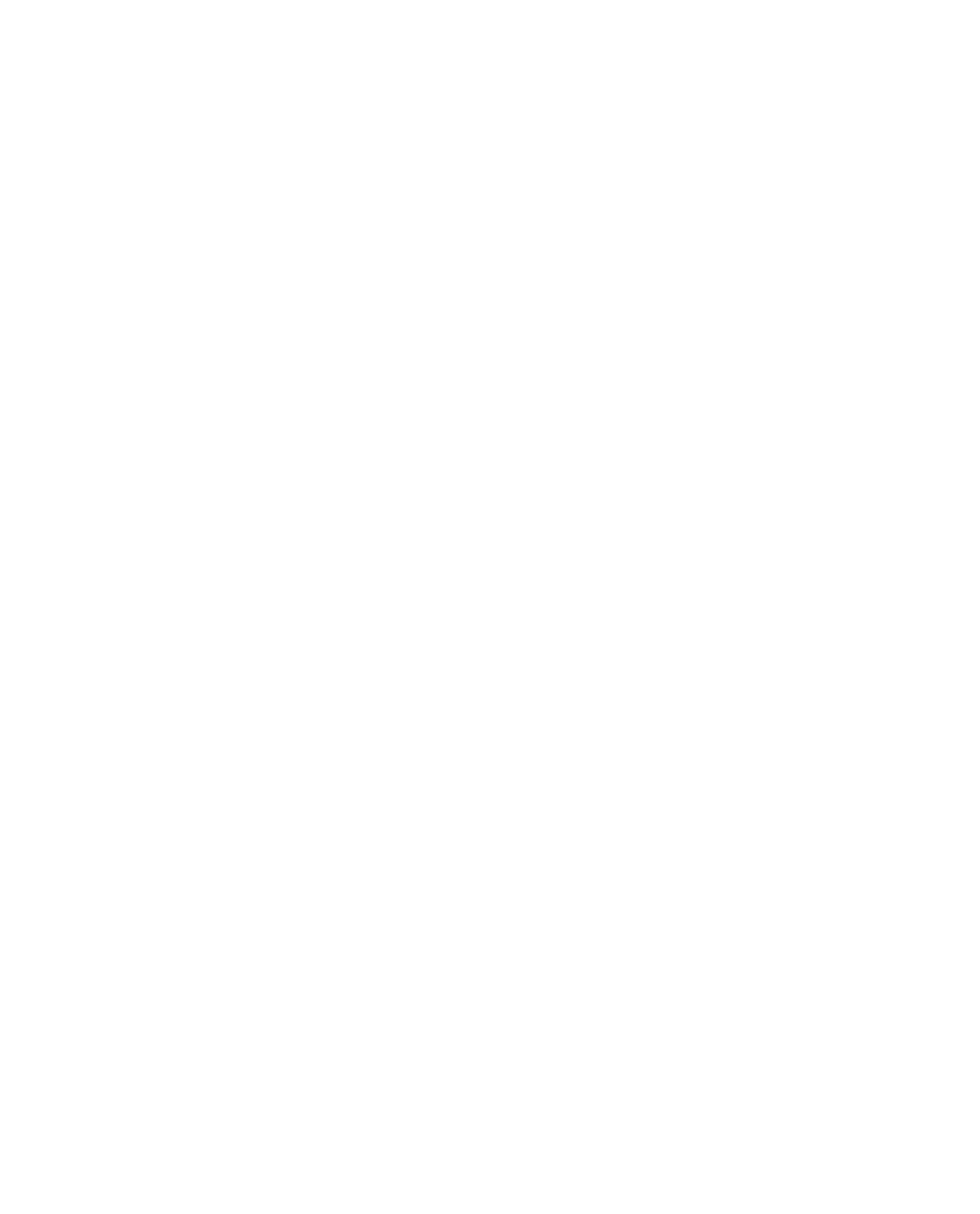Identify the bounding box coordinates for the UI element described as follows: 粤ICP备14077397号. Use the format (top-left x, top-left y, bottom-right x, bottom-right y) and ensure all values are floating point numbers between 0 and 1.

[0.683, 0.797, 0.964, 0.826]